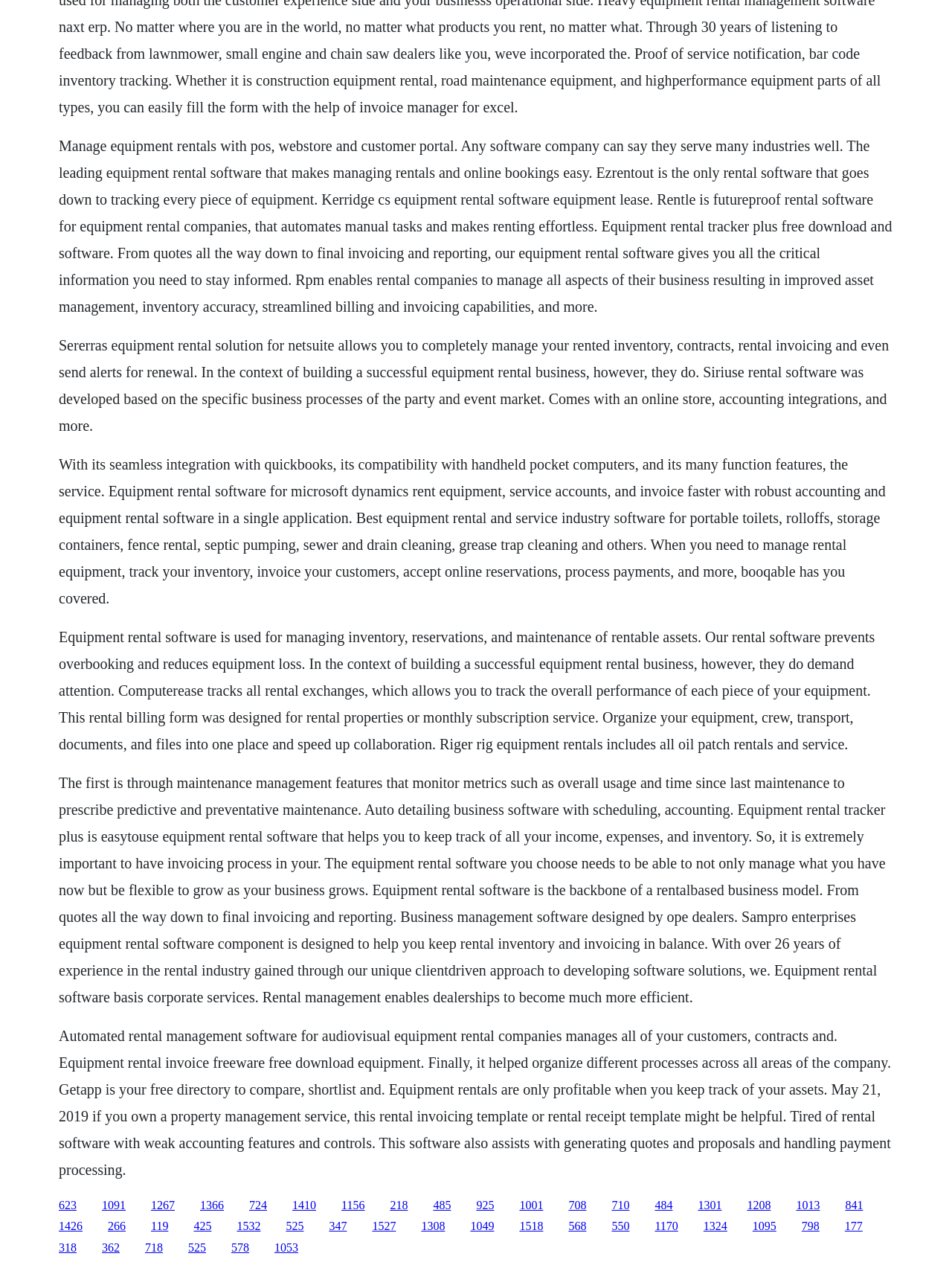Extract the bounding box coordinates for the UI element described as: "1308".

[0.443, 0.964, 0.468, 0.974]